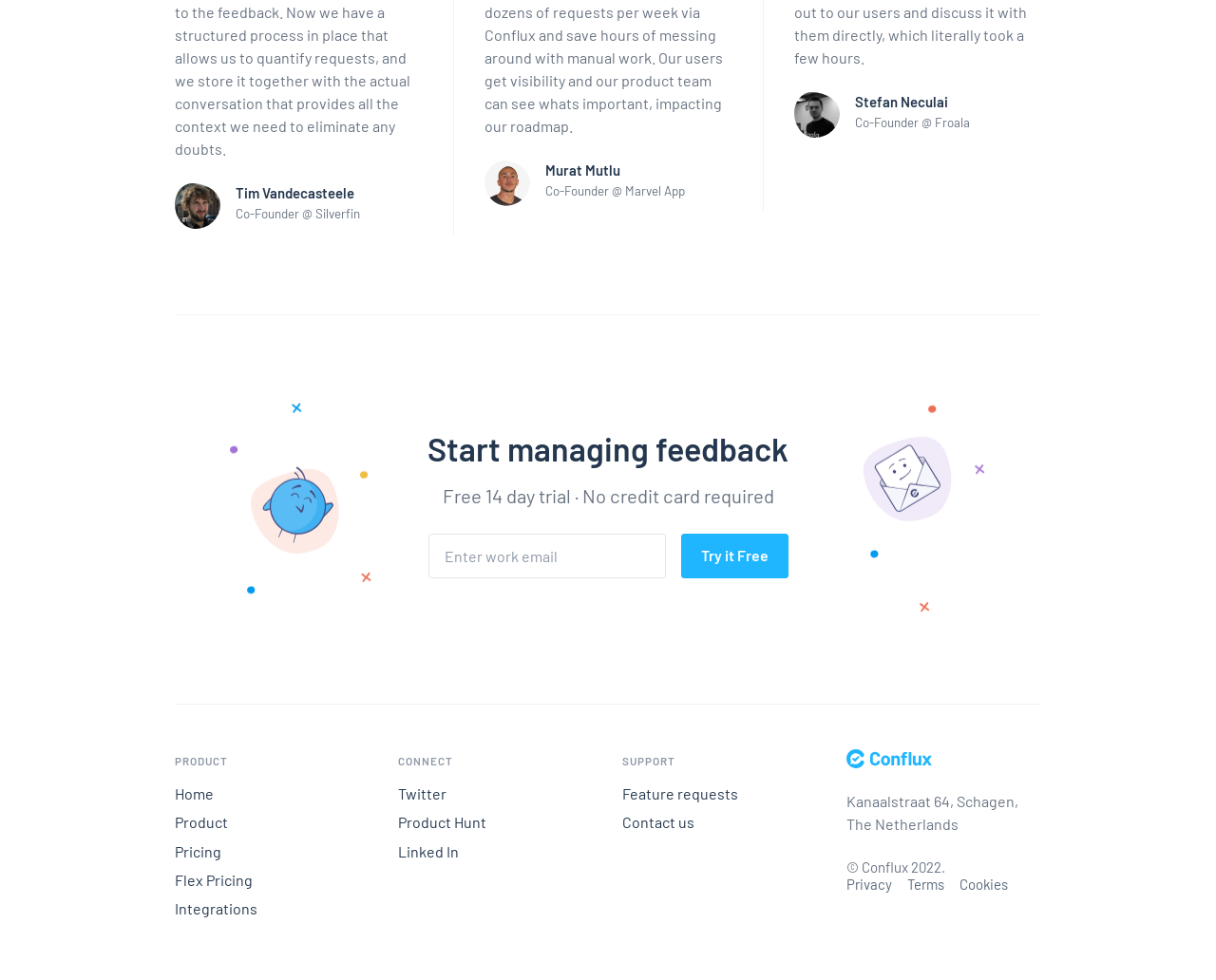Specify the bounding box coordinates of the area to click in order to execute this command: 'Click on the 'Product' link'. The coordinates should consist of four float numbers ranging from 0 to 1, and should be formatted as [left, top, right, bottom].

[0.144, 0.83, 0.188, 0.848]